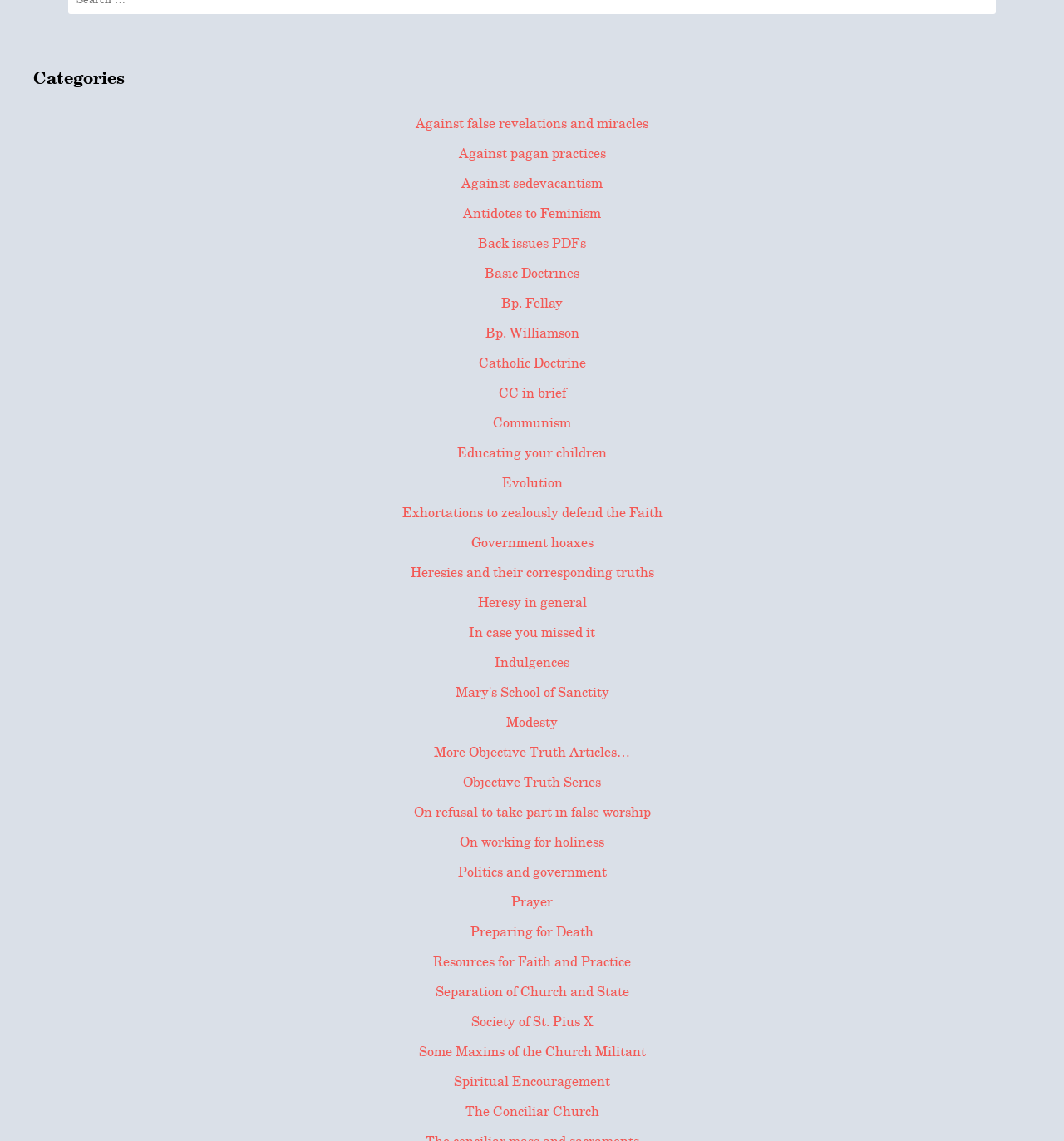Given the element description "Against sedevacantism" in the screenshot, predict the bounding box coordinates of that UI element.

[0.434, 0.153, 0.566, 0.169]